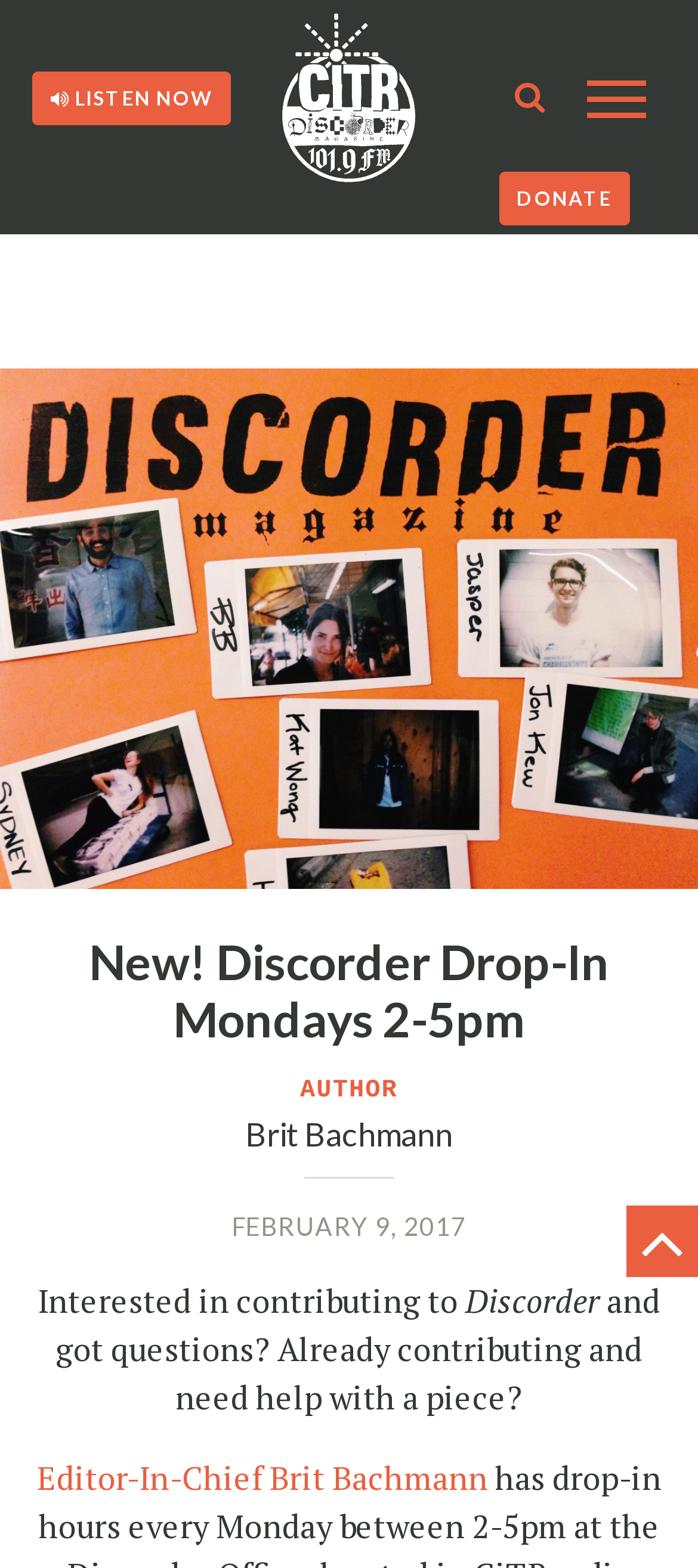From the webpage screenshot, predict the bounding box coordinates (top-left x, top-left y, bottom-right x, bottom-right y) for the UI element described here: Editor-In-Chief Brit Bachmann

[0.053, 0.929, 0.699, 0.956]